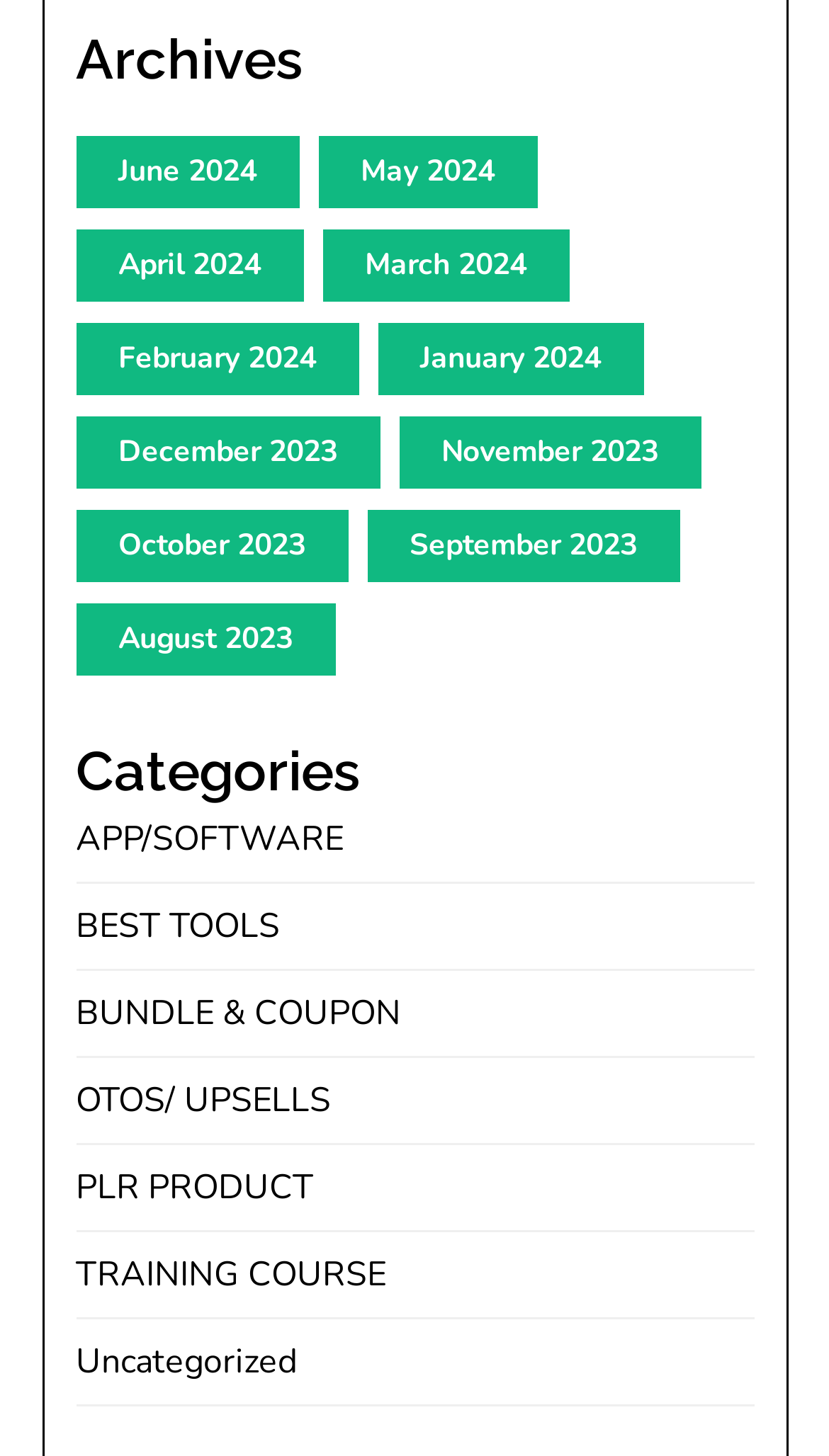Determine the bounding box coordinates for the area that needs to be clicked to fulfill this task: "go to December 2023 archives". The coordinates must be given as four float numbers between 0 and 1, i.e., [left, top, right, bottom].

[0.142, 0.296, 0.406, 0.324]